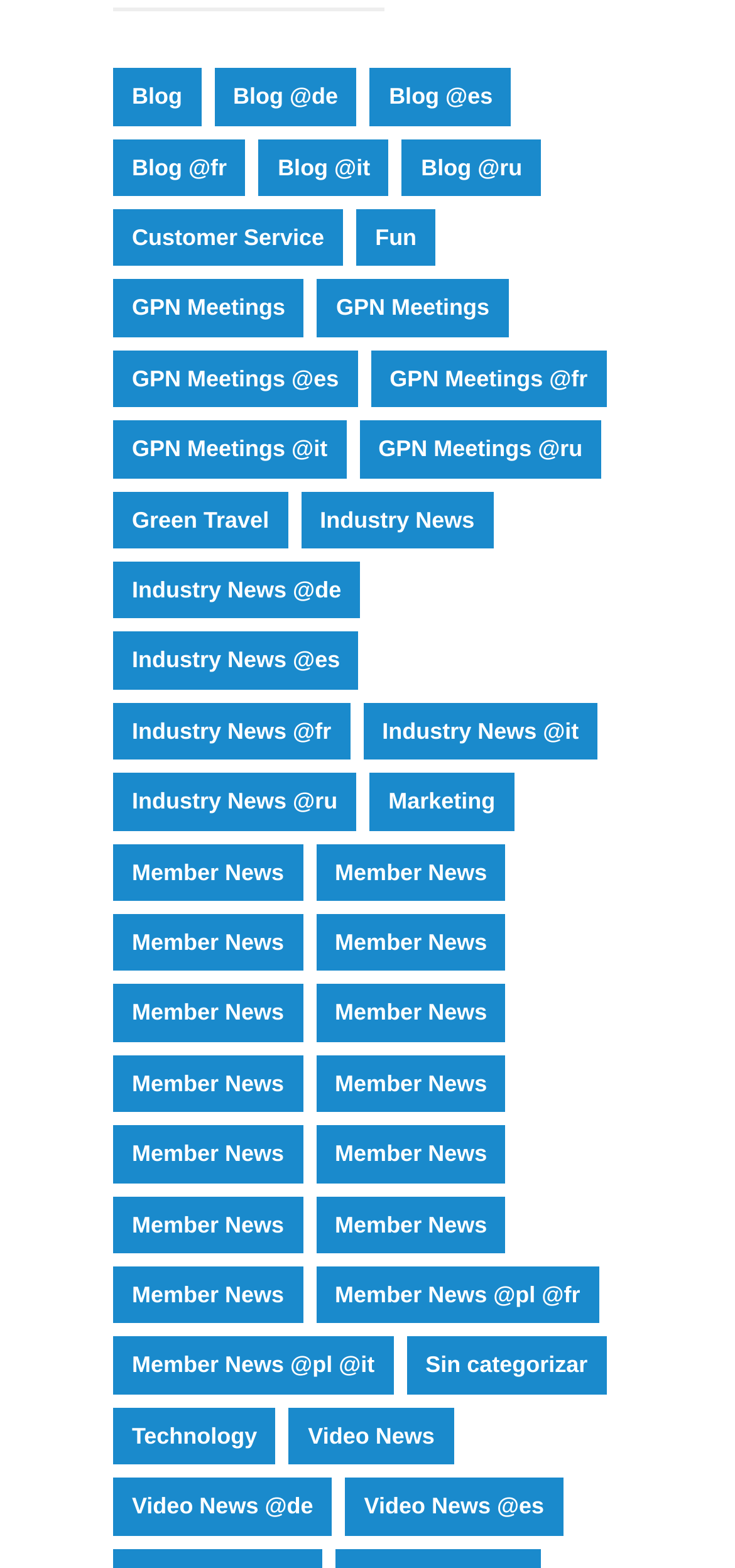What is the topic with the fewest items?
Observe the image and answer the question with a one-word or short phrase response.

Sin categorizar